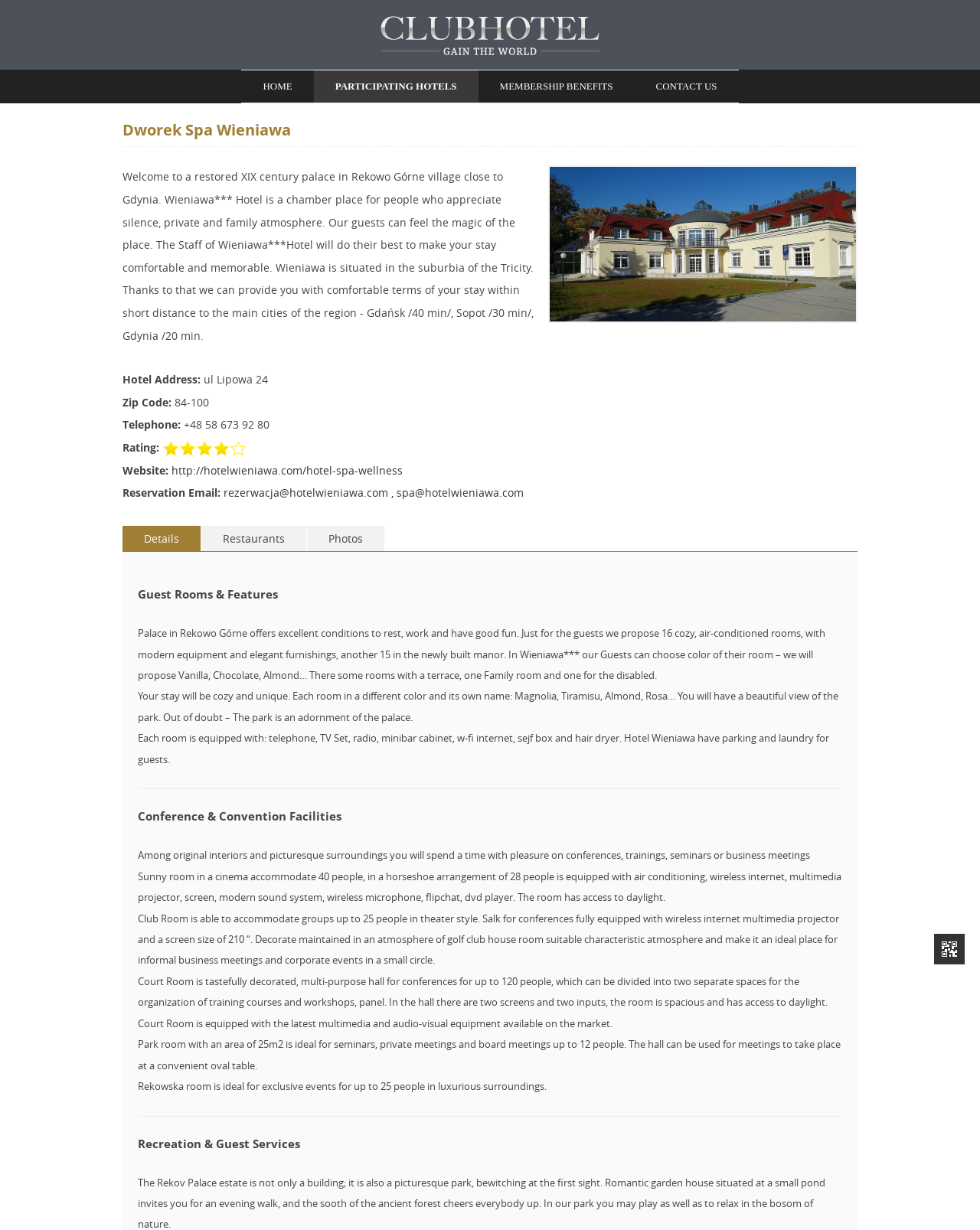Identify the bounding box coordinates of the clickable region necessary to fulfill the following instruction: "Visit the hotel website". The bounding box coordinates should be four float numbers between 0 and 1, i.e., [left, top, right, bottom].

[0.175, 0.379, 0.411, 0.391]